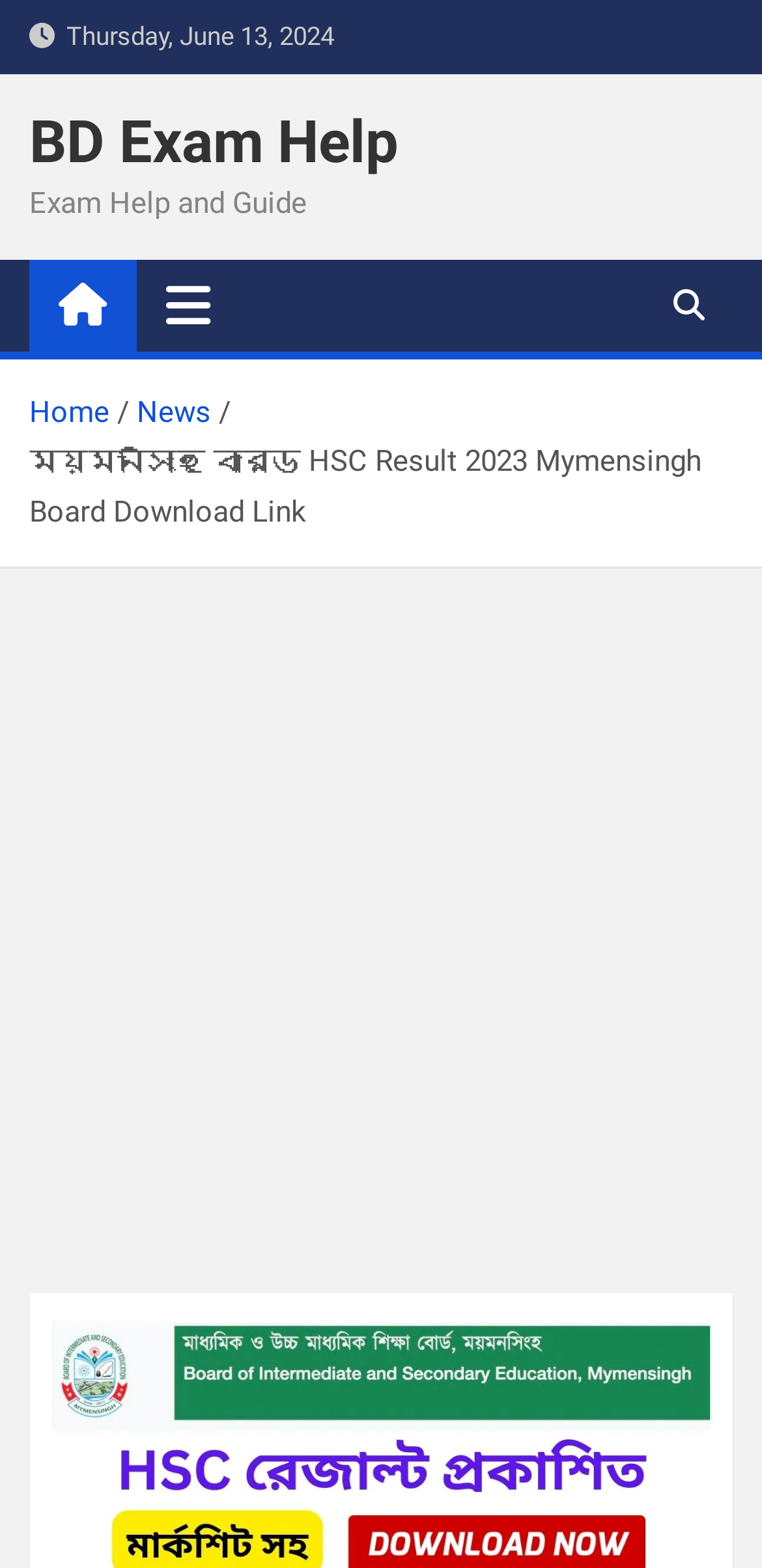Using the elements shown in the image, answer the question comprehensively: What is the current navigation state?

The navigation button with a bounding box of [0.179, 0.165, 0.315, 0.223] has an attribute 'expanded' set to 'False', indicating that the navigation is not expanded.